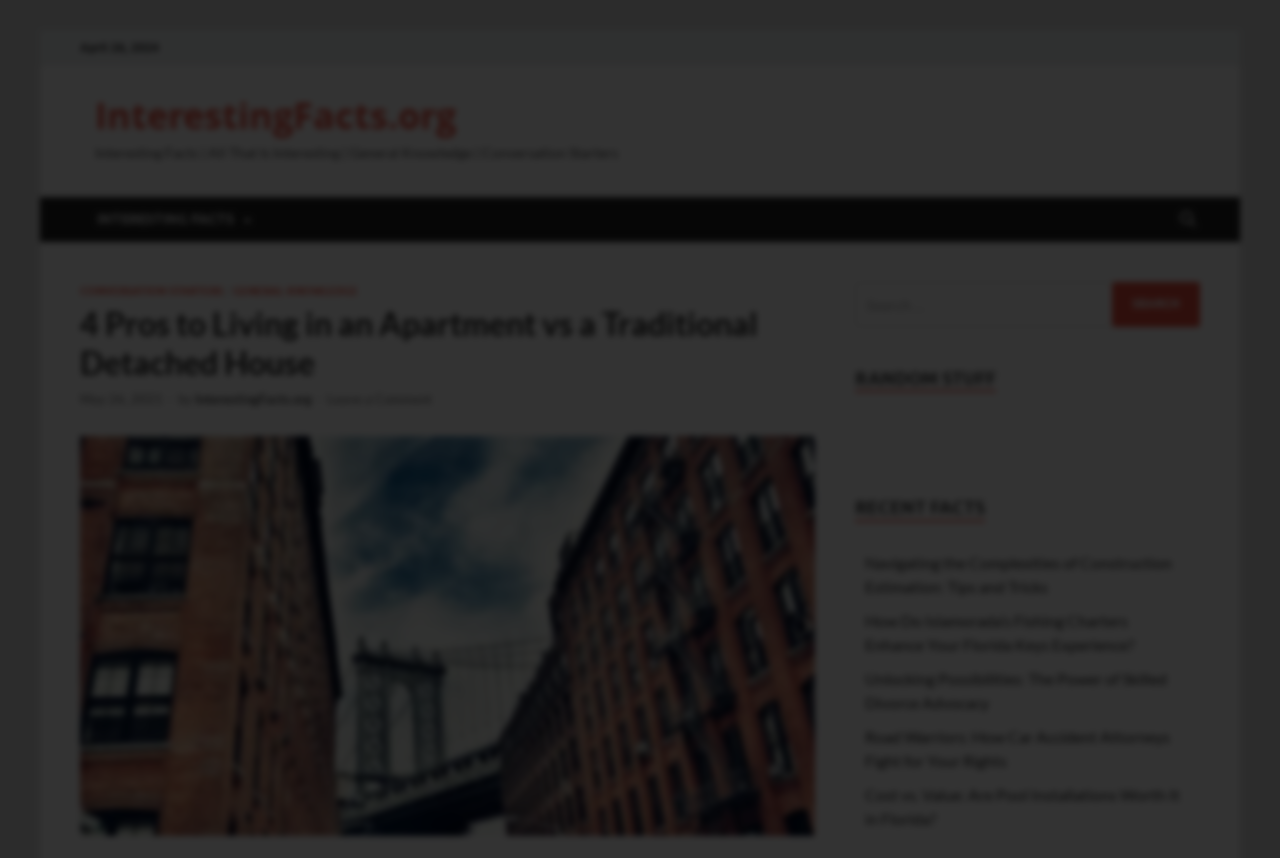What is the purpose of the search bar?
Using the information from the image, answer the question thoroughly.

The search bar is located below the website's title and above the 'RANDOM STUFF' section. It allows users to search for specific articles or topics on the website by typing in keywords and clicking the 'Search' button.